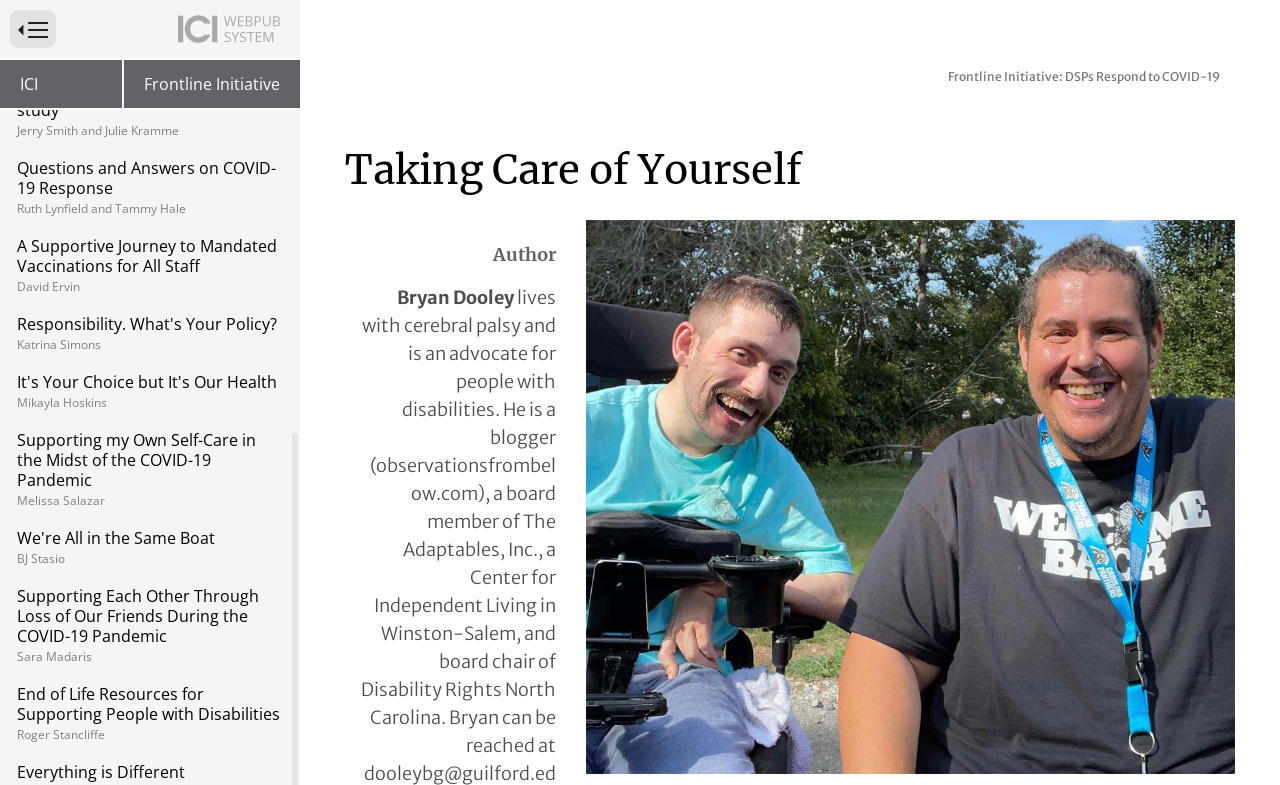Generate a comprehensive description of the contents of the webpage.

The webpage is titled "Frontline Initiative" and appears to be a publication from the Institute on Community Integration. At the top left corner, there is a button to toggle the website's primary navigation. Below this button, there is a list of highlighted content partners, including links to ICI and Frontline Initiative.

The main content of the webpage is a list of articles or publications related to COVID-19, with titles such as "How has COVID-19 Affected the DSP Workforce?", "Questions and Answers on COVID-19 Response", and "Supporting my Own Self-Care in the Midst of the COVID-19 Pandemic". These links are arranged vertically, taking up most of the page.

Above the list of articles, there are three headings: "Frontline Initiative: DSPs Respond to COVID-19", "Taking Care of Yourself", and "Author". The author's name, Bryan Dooley, is displayed below the "Author" heading.

On the right side of the page, there is a large image of two men smiling outside in a park. One of the men uses an electric wheelchair, and the other has a nose ring and is wearing a black t-shirt with the words "welcome back".